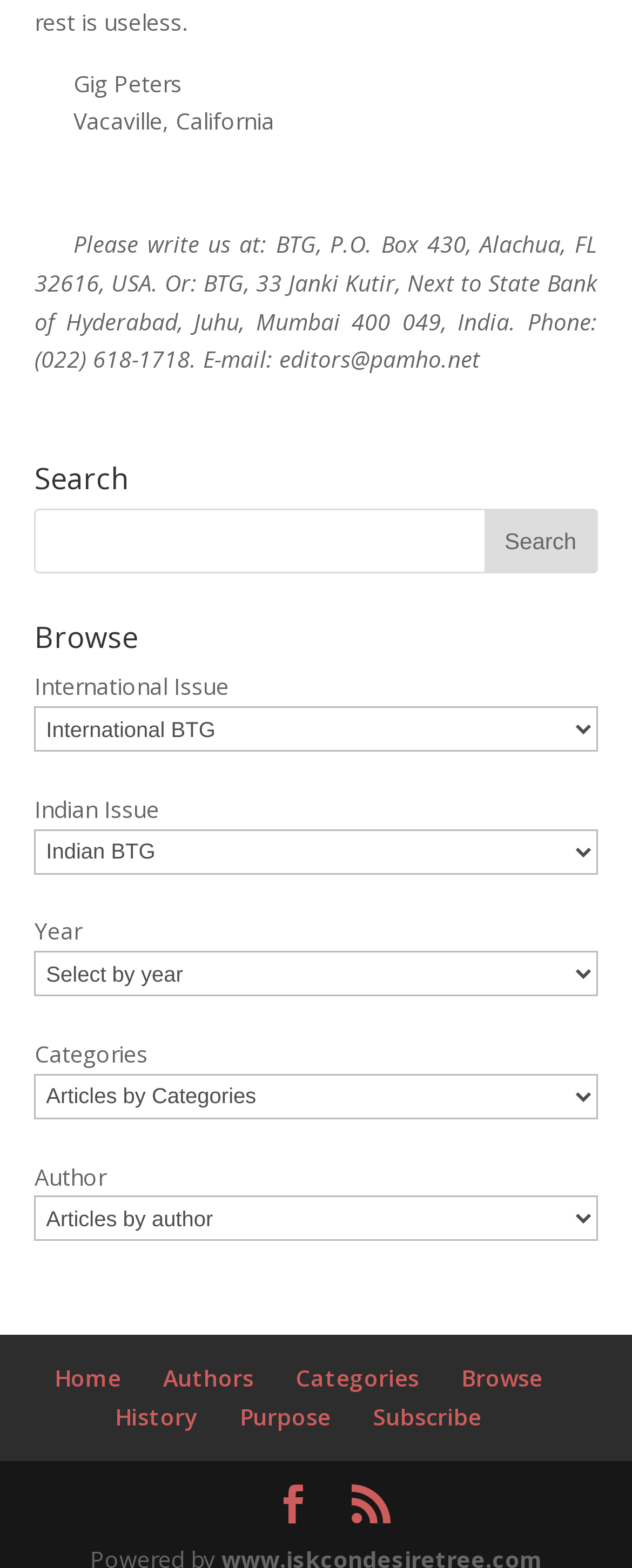Identify the bounding box coordinates of the region I need to click to complete this instruction: "Search for something".

[0.055, 0.325, 0.945, 0.366]